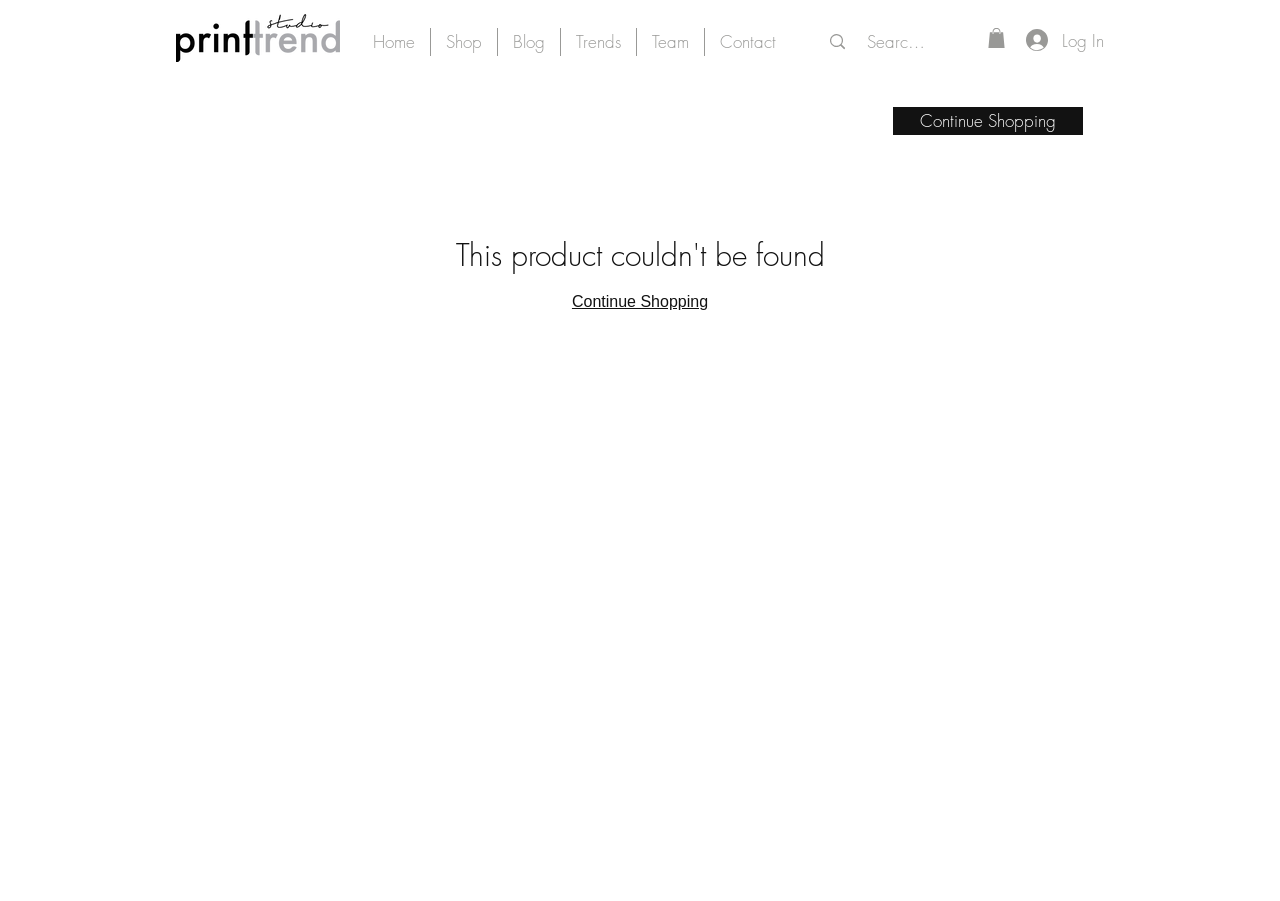Kindly determine the bounding box coordinates of the area that needs to be clicked to fulfill this instruction: "search for a product".

[0.678, 0.024, 0.727, 0.069]